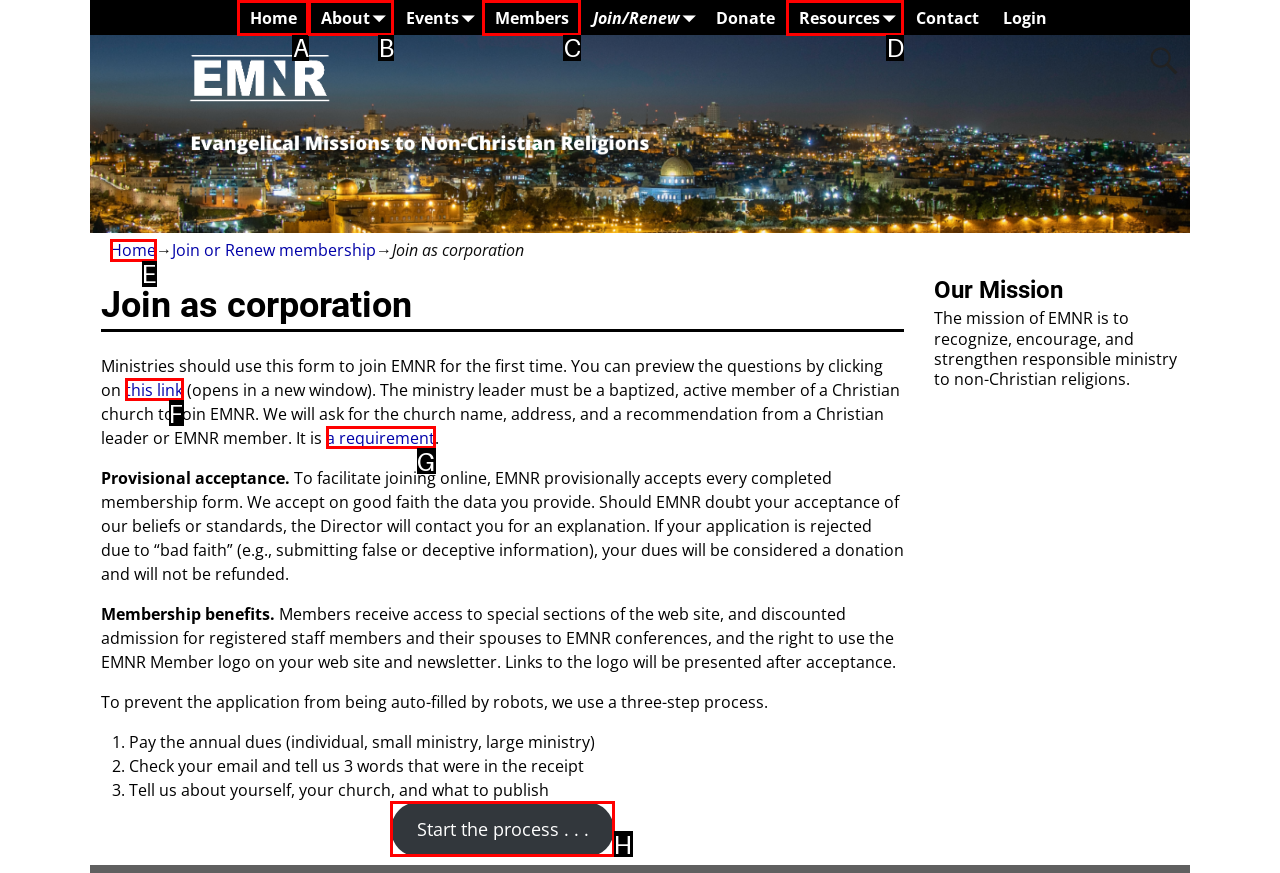From the options presented, which lettered element matches this description: a requirement
Reply solely with the letter of the matching option.

G